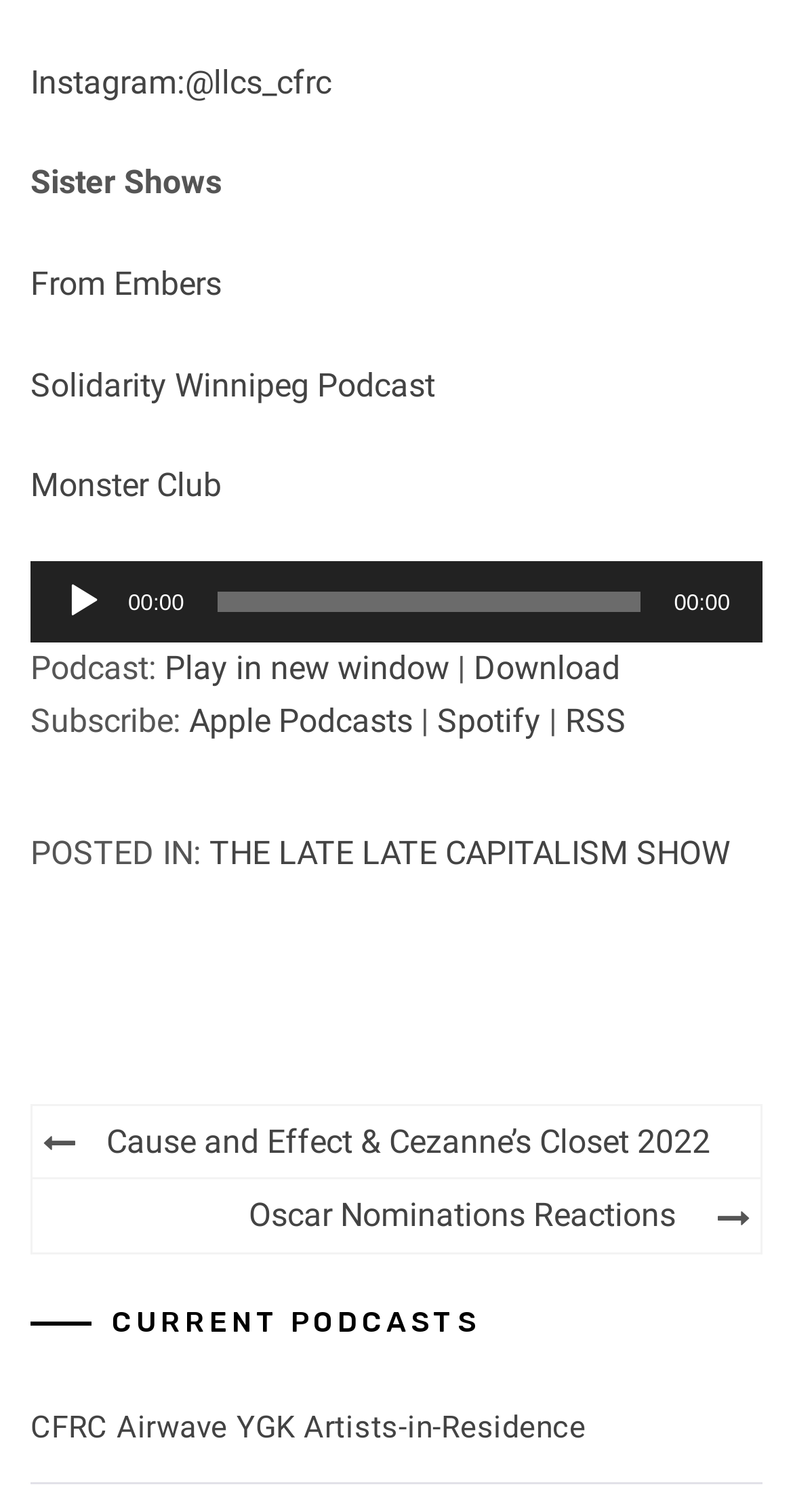Locate the bounding box of the user interface element based on this description: "00:00 00:00".

[0.038, 0.371, 0.962, 0.425]